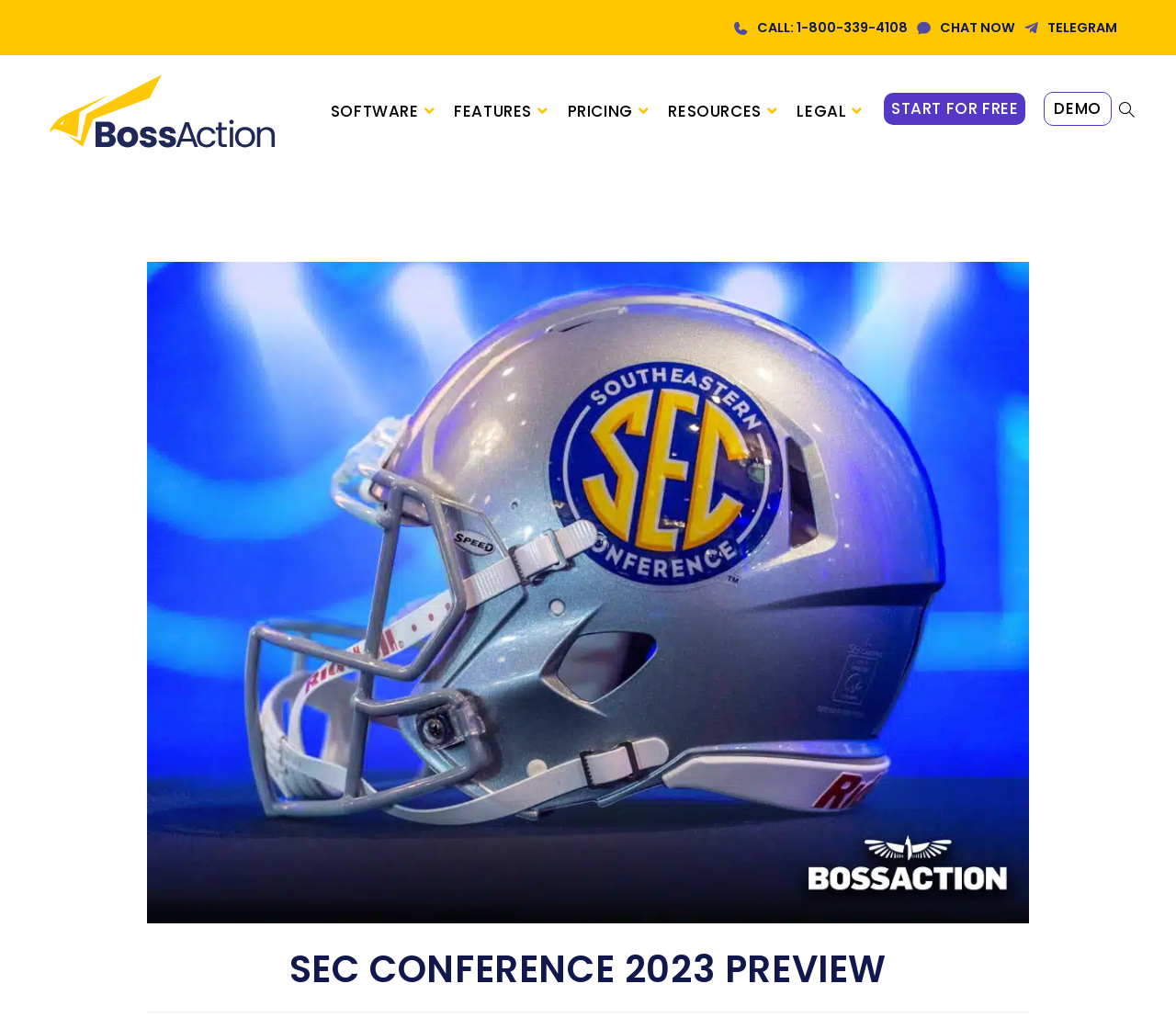Please locate the bounding box coordinates of the element that needs to be clicked to achieve the following instruction: "start for free". The coordinates should be four float numbers between 0 and 1, i.e., [left, top, right, bottom].

[0.752, 0.09, 0.872, 0.121]